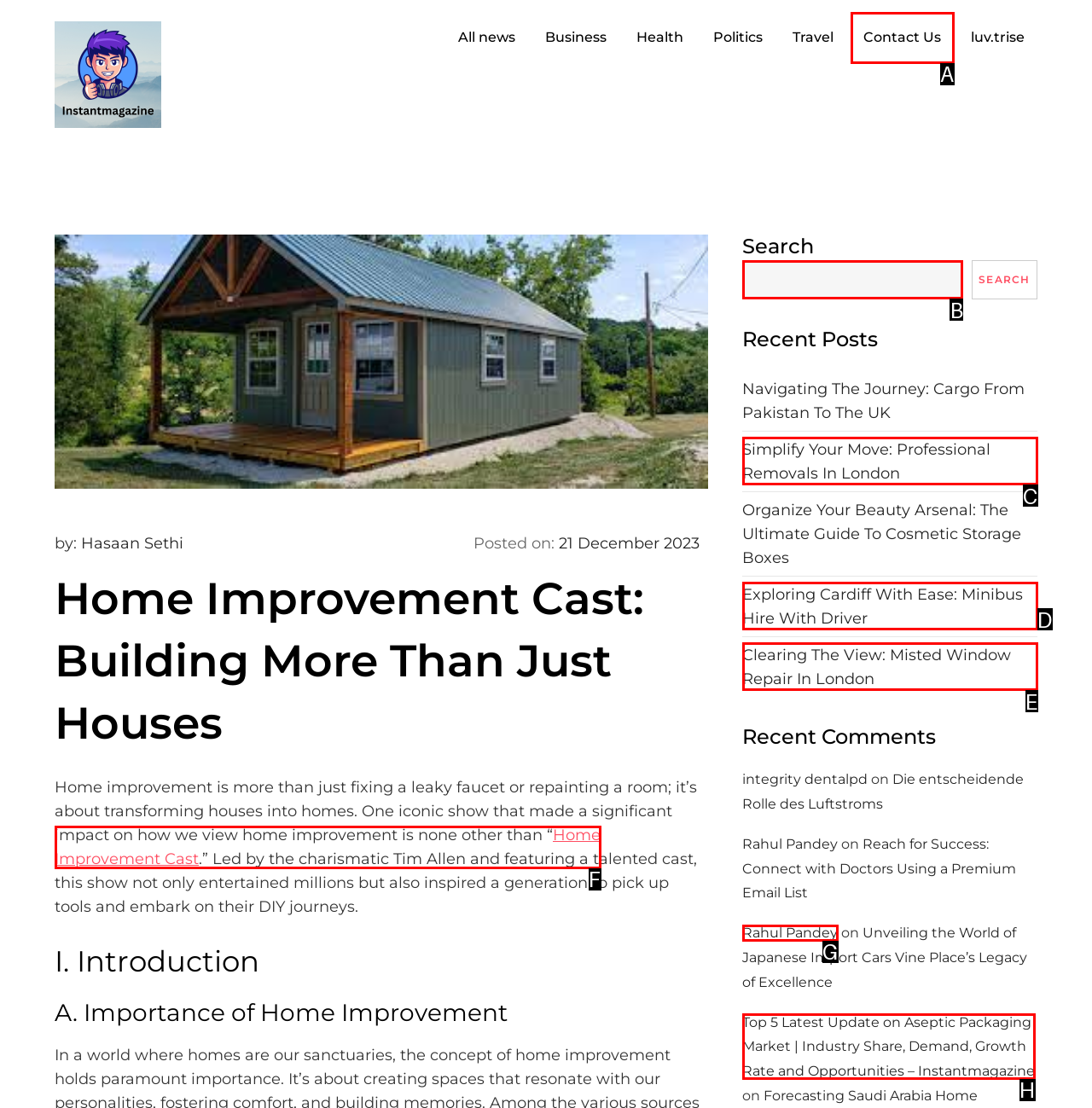Among the marked elements in the screenshot, which letter corresponds to the UI element needed for the task: Search for something?

B